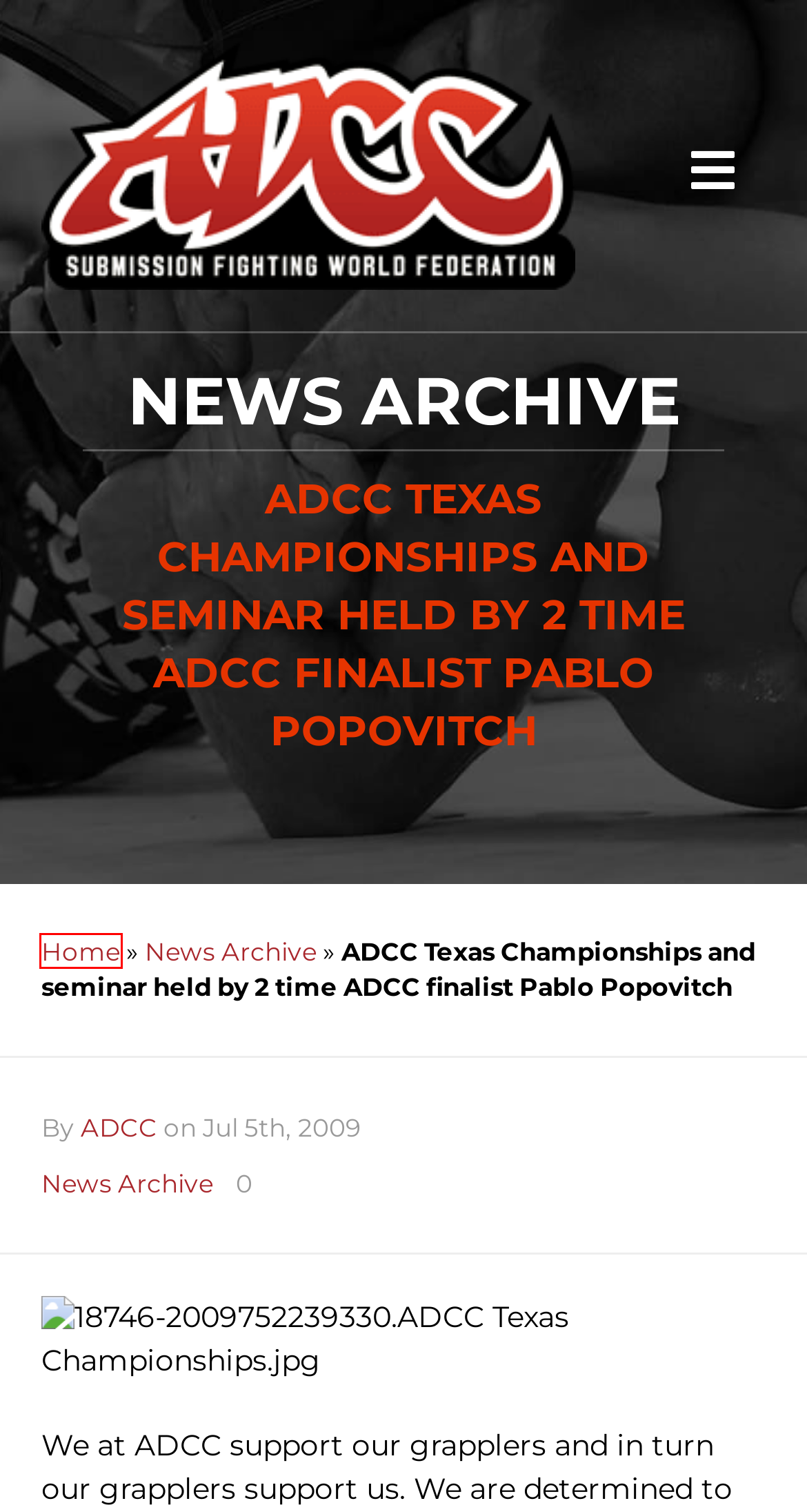A screenshot of a webpage is provided, featuring a red bounding box around a specific UI element. Identify the webpage description that most accurately reflects the new webpage after interacting with the selected element. Here are the candidates:
A. Rafael Mendes Archives • ADCC NEWS
B. News Archive Archives • ADCC NEWS
C. Bank Account Archives • ADCC NEWS
D. Braulio Estima Archives • ADCC NEWS
E. Kid Peligro Videos Archives • ADCC NEWS
F. Spain Archives • ADCC NEWS
G. Keenan Cornelius Archives • ADCC NEWS
H. Home Page • ADCC NEWS

H